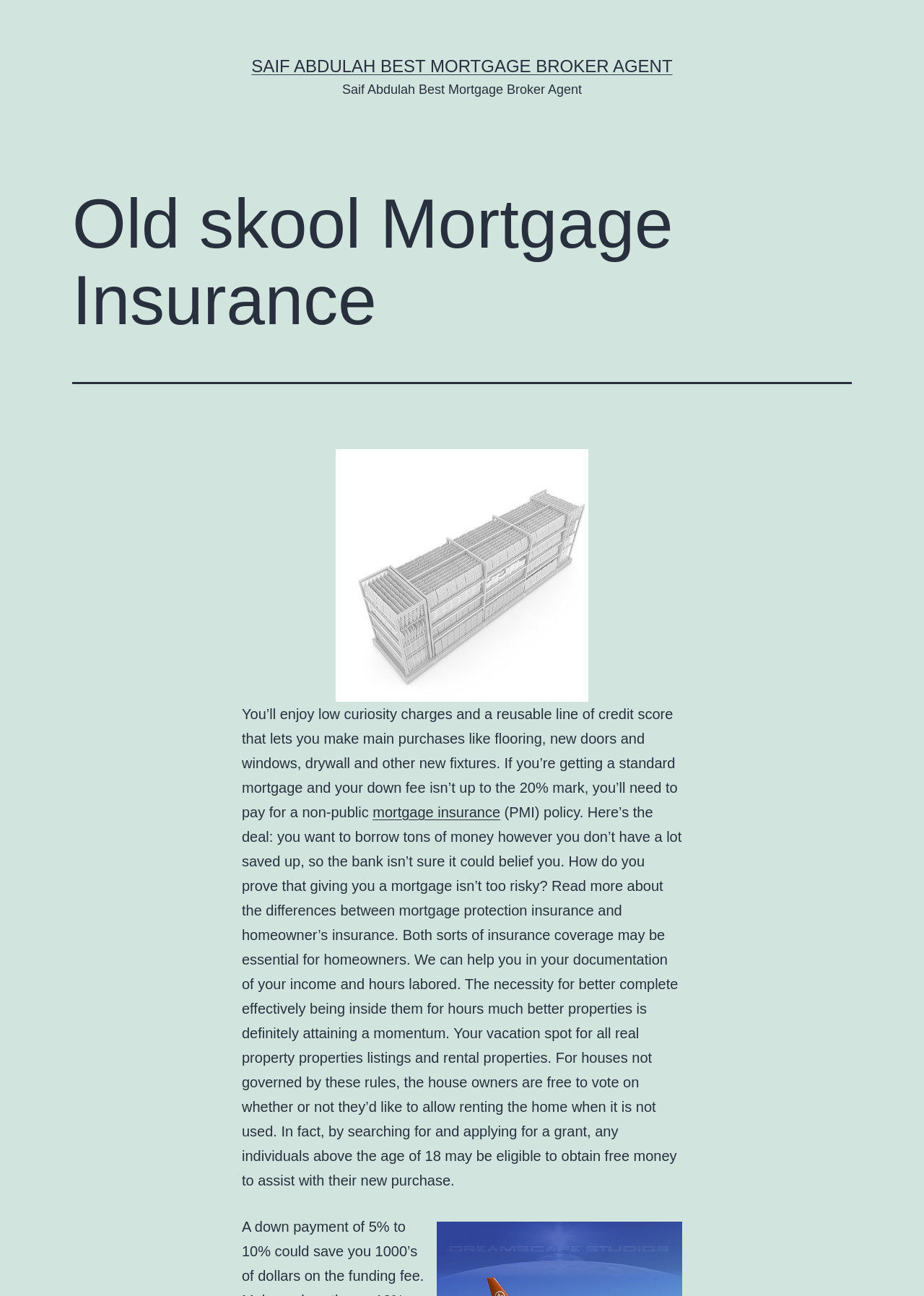Provide the bounding box coordinates of the HTML element described by the text: "mortgage insurance". The coordinates should be in the format [left, top, right, bottom] with values between 0 and 1.

[0.403, 0.62, 0.541, 0.633]